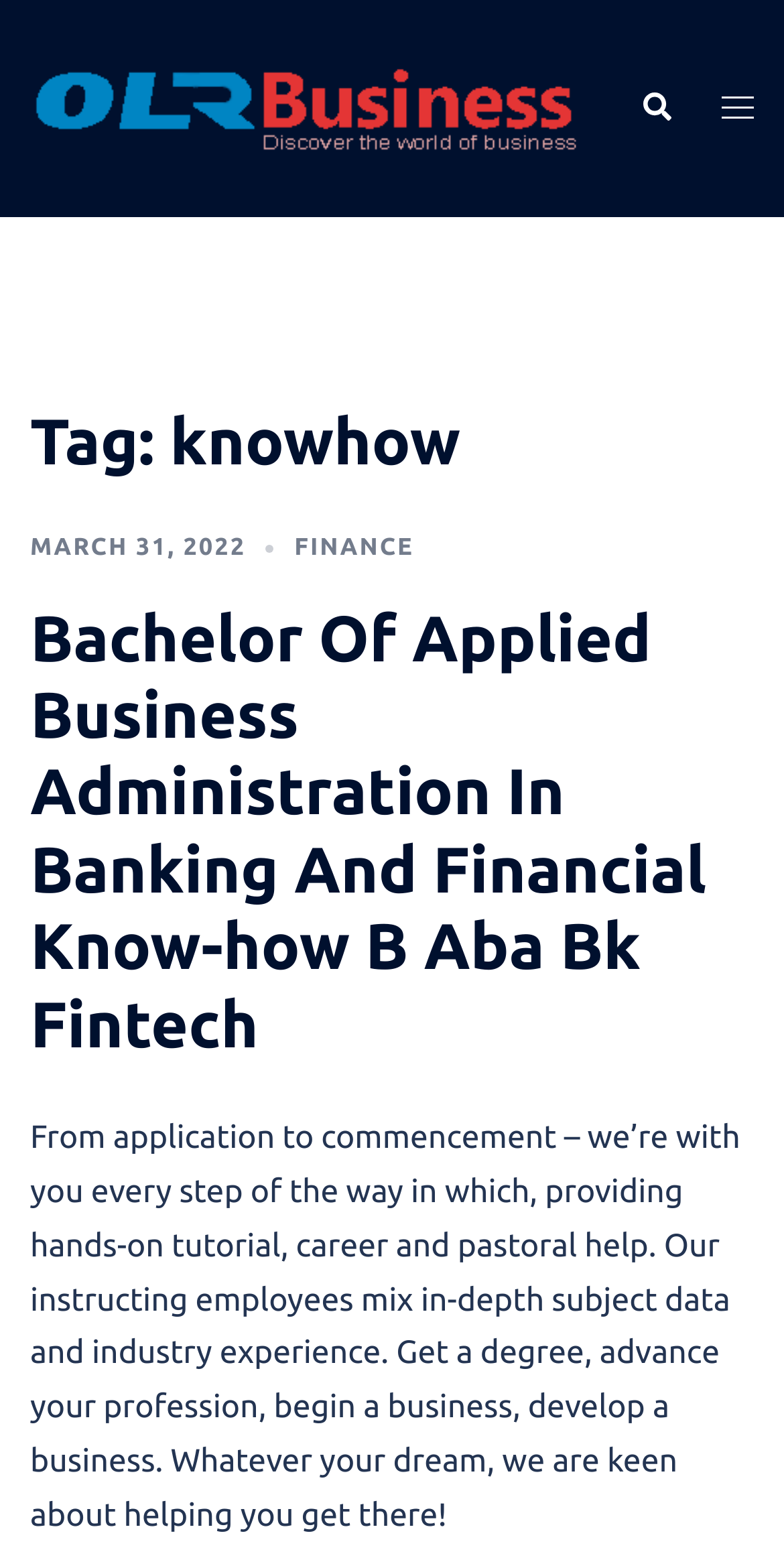Explain the webpage's layout and main content in detail.

The webpage is titled "knowhow - OLR" and has a prominent link "OLR" at the top left corner, accompanied by an image with the same name. To the right of this link, there are two more links: "Search" and "Toggle menu", each with a small icon.

Below the top navigation links, there is a header section that spans the entire width of the page. It contains a heading "Tag: knowhow" and two links: "MARCH 31, 2022" and "FINANCE". The "MARCH 31, 2022" link has a time element associated with it.

Underneath the header section, there is a larger heading "Bachelor Of Applied Business Administration In Banking And Financial Know-how B Aba Bk Fintech" that takes up most of the page width. This heading is a link, and it has a smaller link with the same text below it.

The main content of the page is a block of text that occupies the lower half of the page. It describes the benefits of the program, including hands-on academic, career, and pastoral support, and how the teaching staff combines subject knowledge and industry experience. The text concludes by expressing enthusiasm for helping students achieve their dreams.